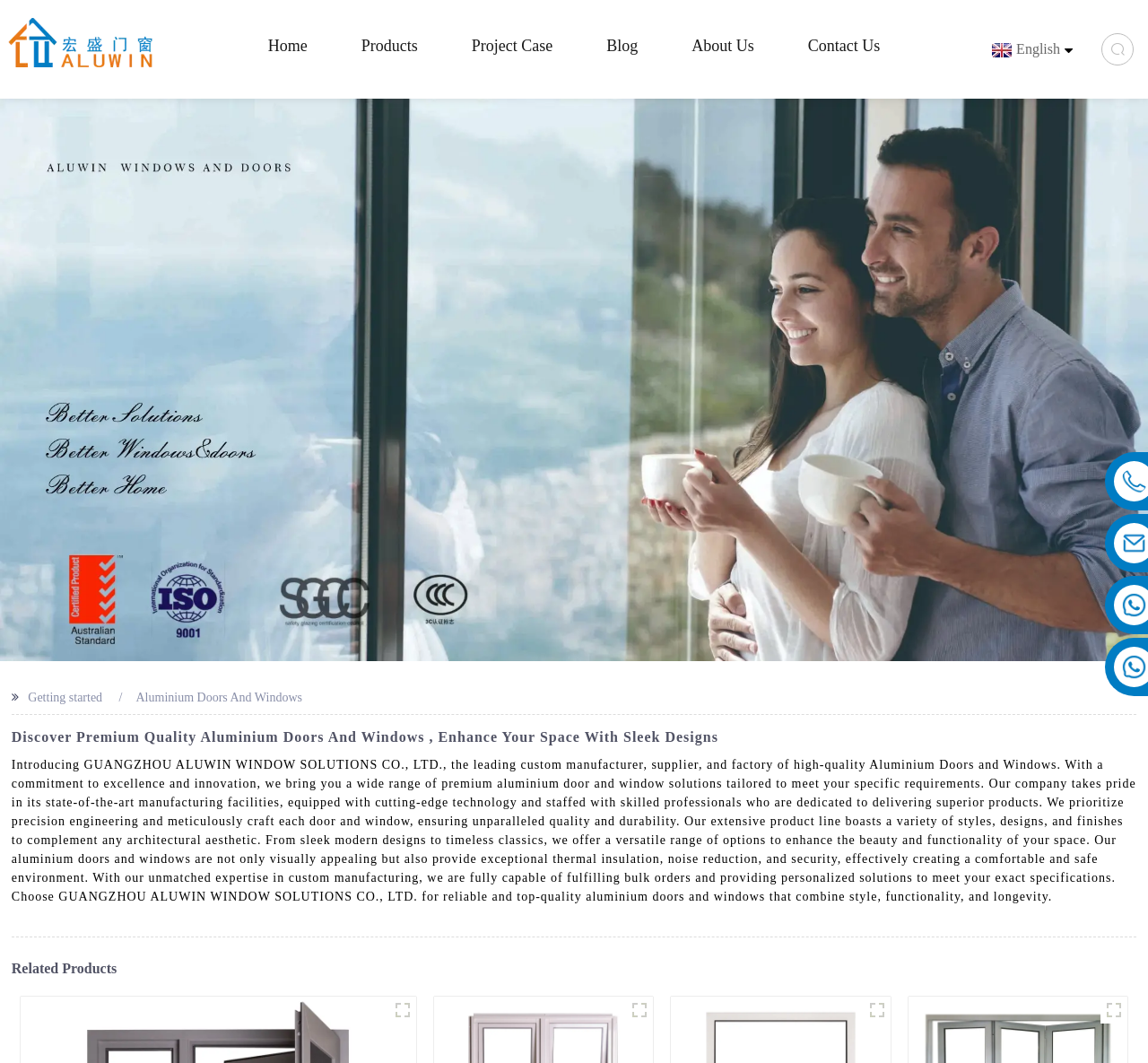What benefits do the Aluminium doors and windows provide?
Your answer should be a single word or phrase derived from the screenshot.

Thermal insulation, noise reduction, and security